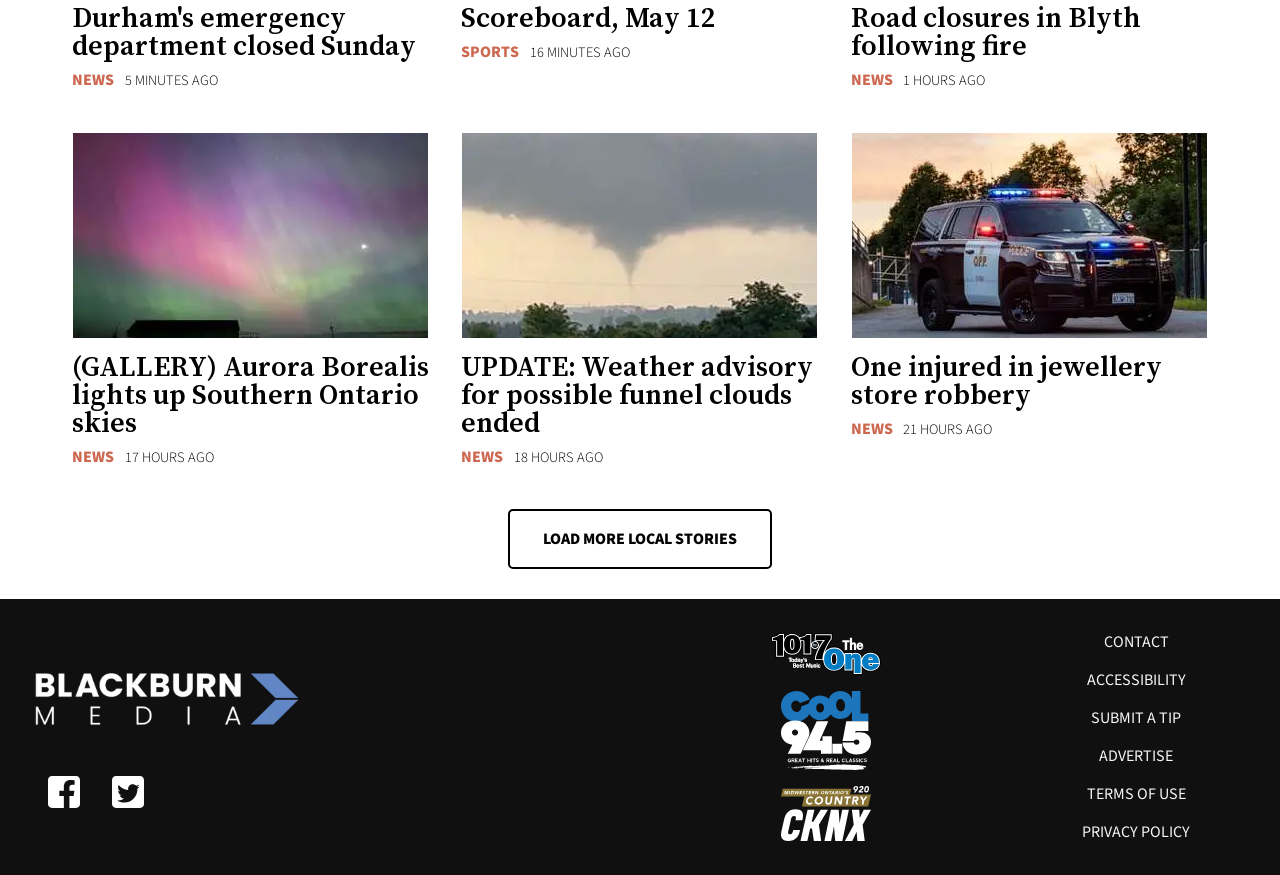Please locate the bounding box coordinates for the element that should be clicked to achieve the following instruction: "View the 'NEWS' section". Ensure the coordinates are given as four float numbers between 0 and 1, i.e., [left, top, right, bottom].

[0.056, 0.079, 0.089, 0.104]